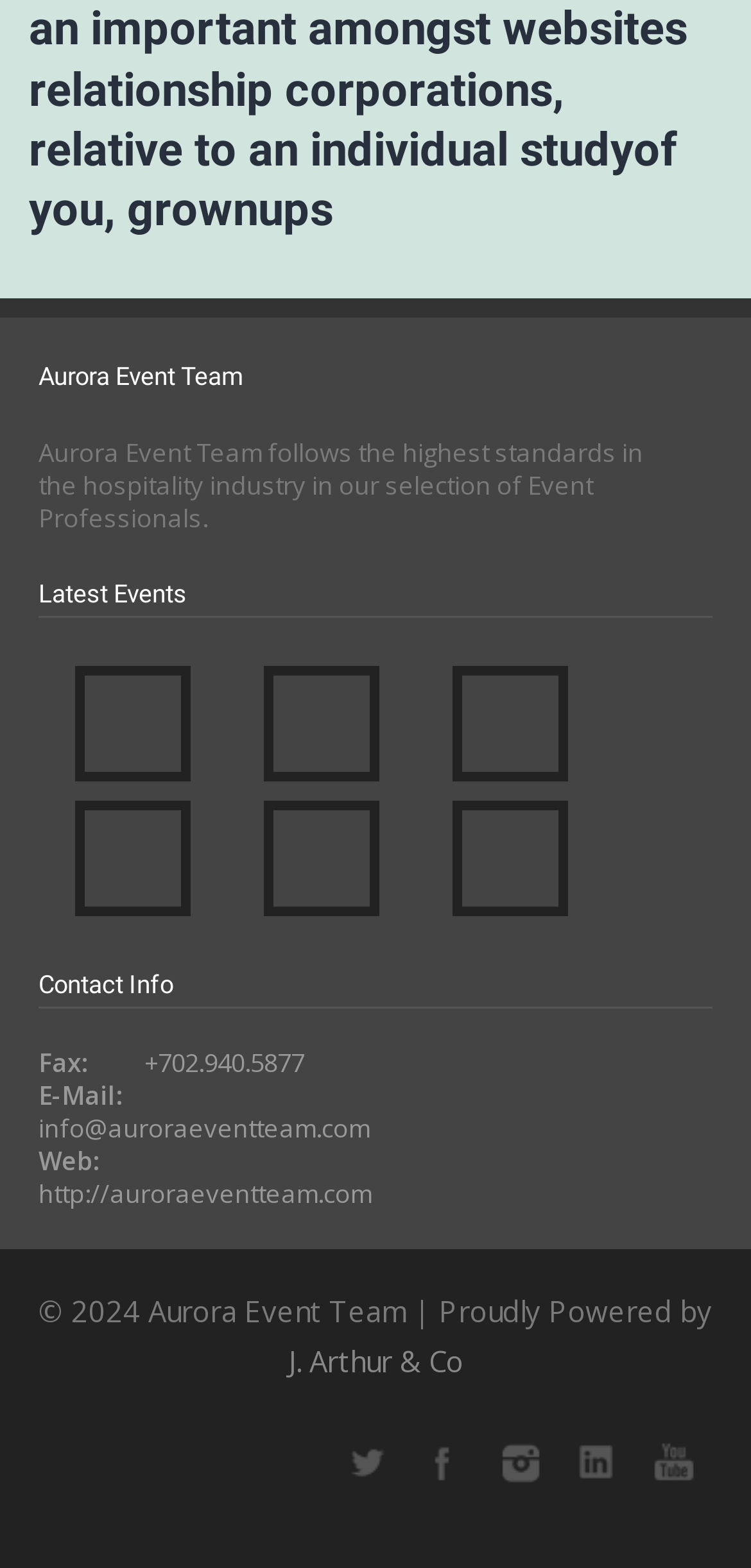Locate the bounding box of the UI element described by: "J. Arthur & Co" in the given webpage screenshot.

[0.383, 0.856, 0.617, 0.88]